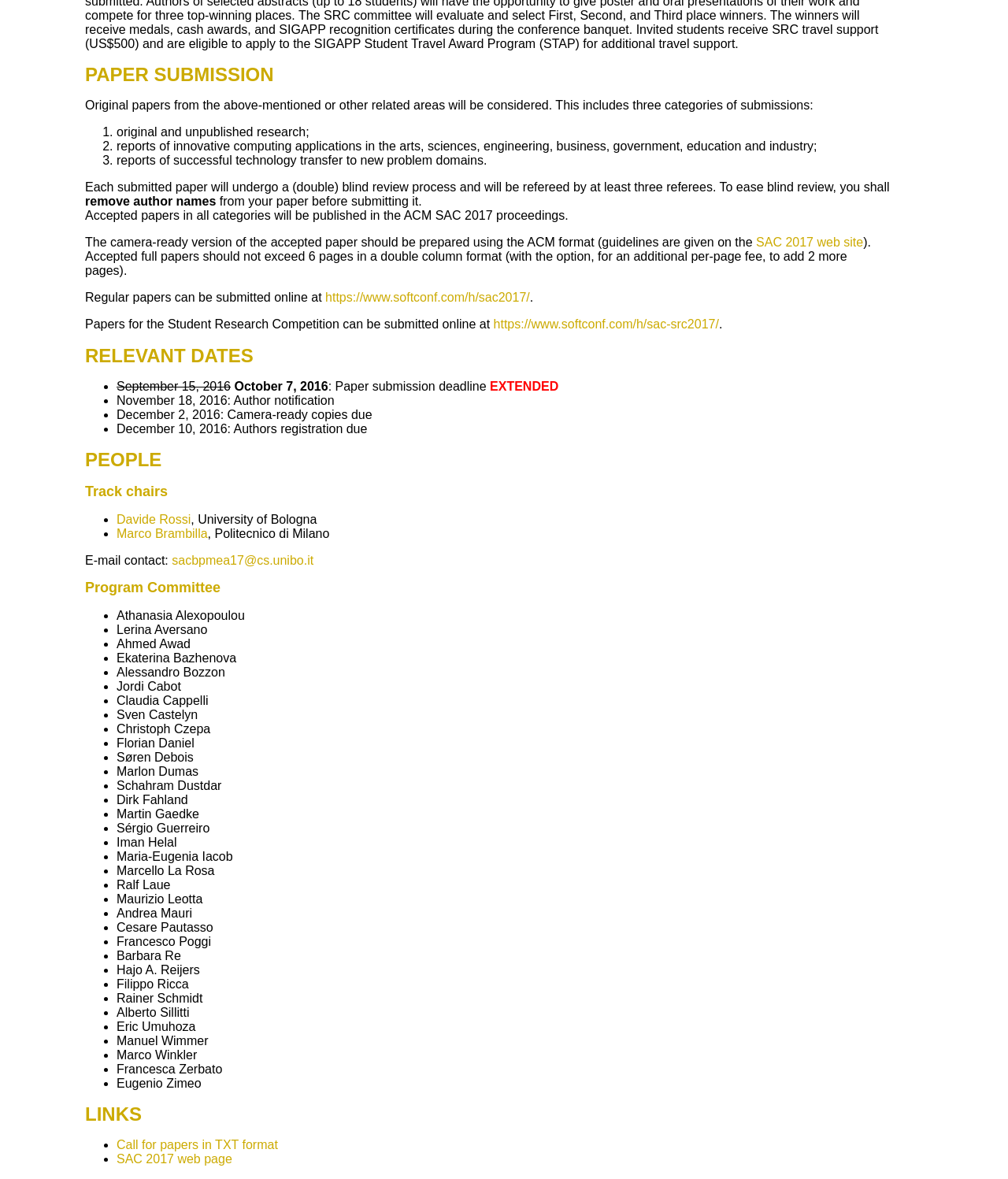Refer to the screenshot and answer the following question in detail:
Who is the track chair from University of Bologna?

I looked at the 'Track chairs' section, which lists two track chairs. One of them is Davide Rossi, who is from the University of Bologna.